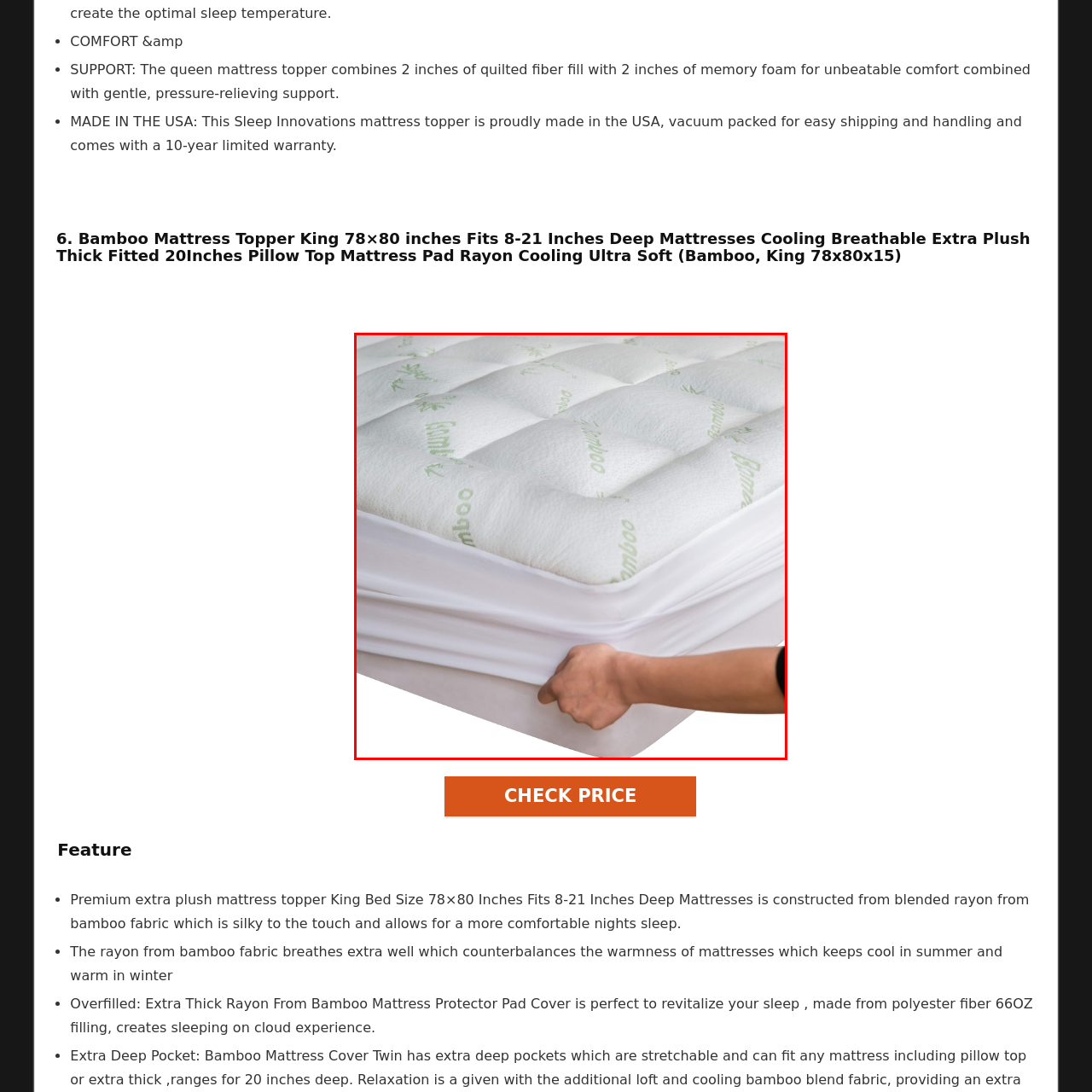What is the material used for the topper's fabric?
Observe the image inside the red bounding box and give a concise answer using a single word or phrase.

Rayon from bamboo